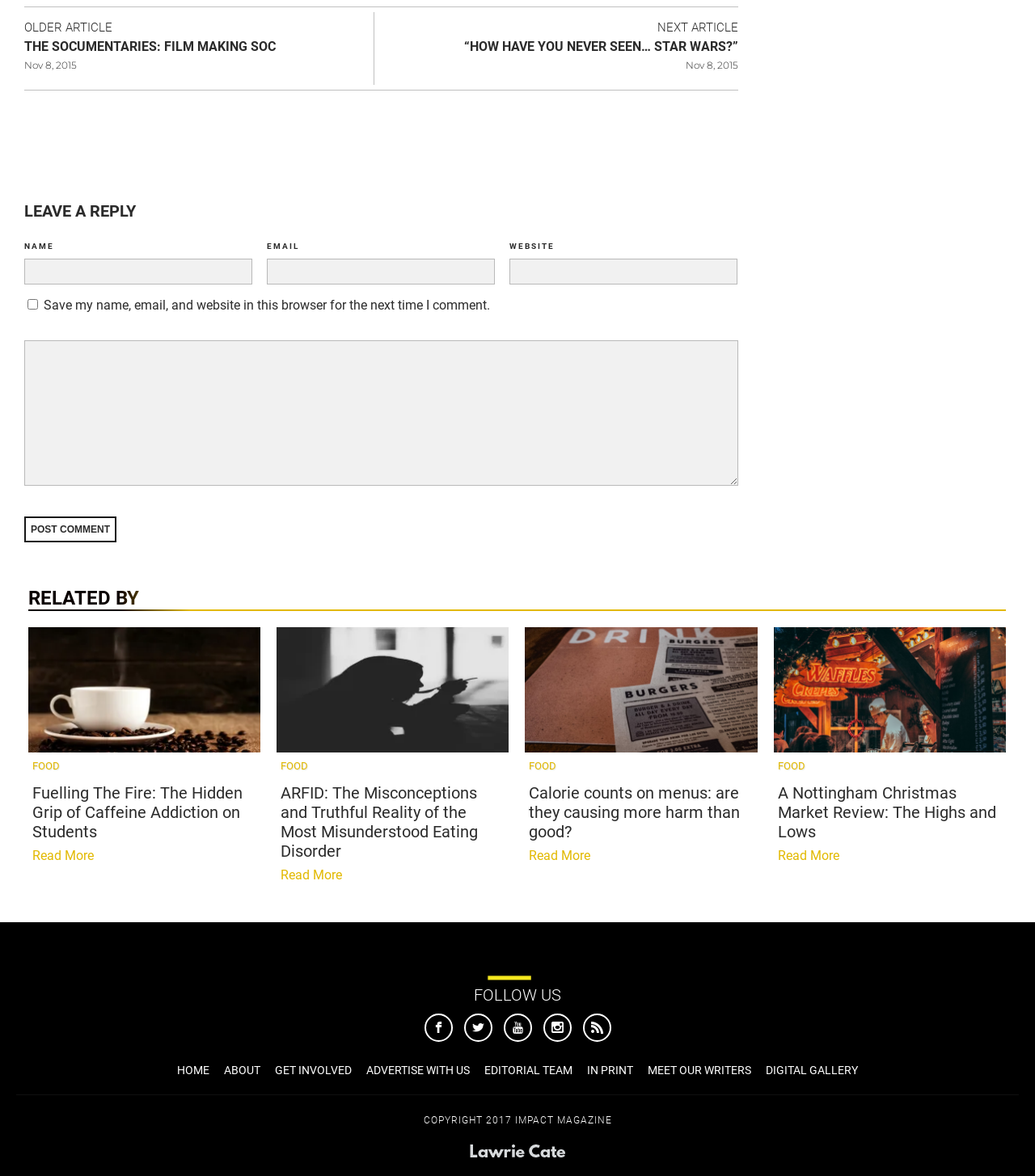Please answer the following question using a single word or phrase: What is the purpose of the textbox at the bottom of the page?

Leave a reply